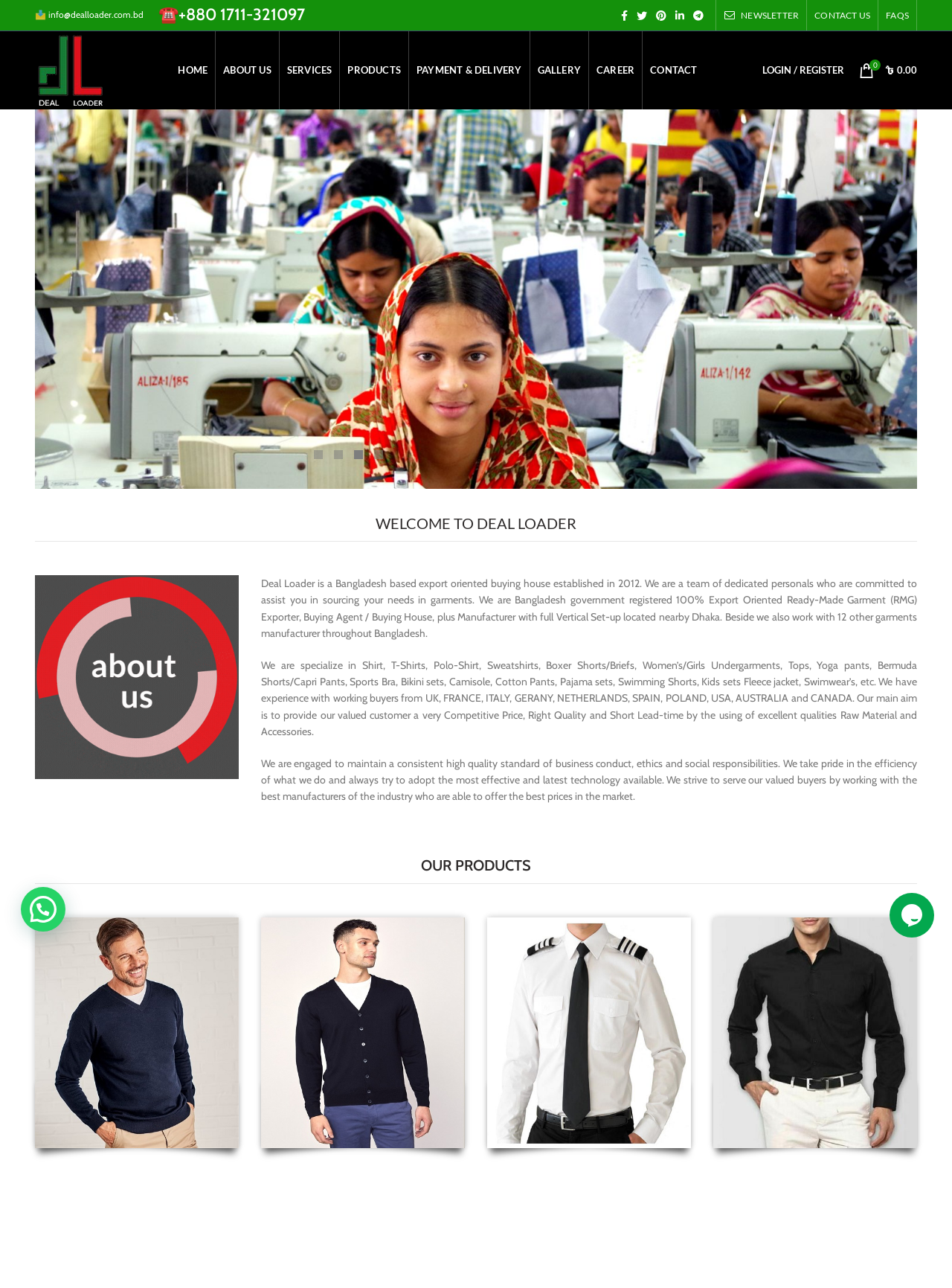Can you look at the image and give a comprehensive answer to the question:
How many manufacturers does the company work with?

The company works with 13 manufacturers, including their own vertical set-up and 12 other garments manufacturers throughout Bangladesh, as mentioned in the text 'Beside we also work with 12 other garments manufacturer throughout Bangladesh.'